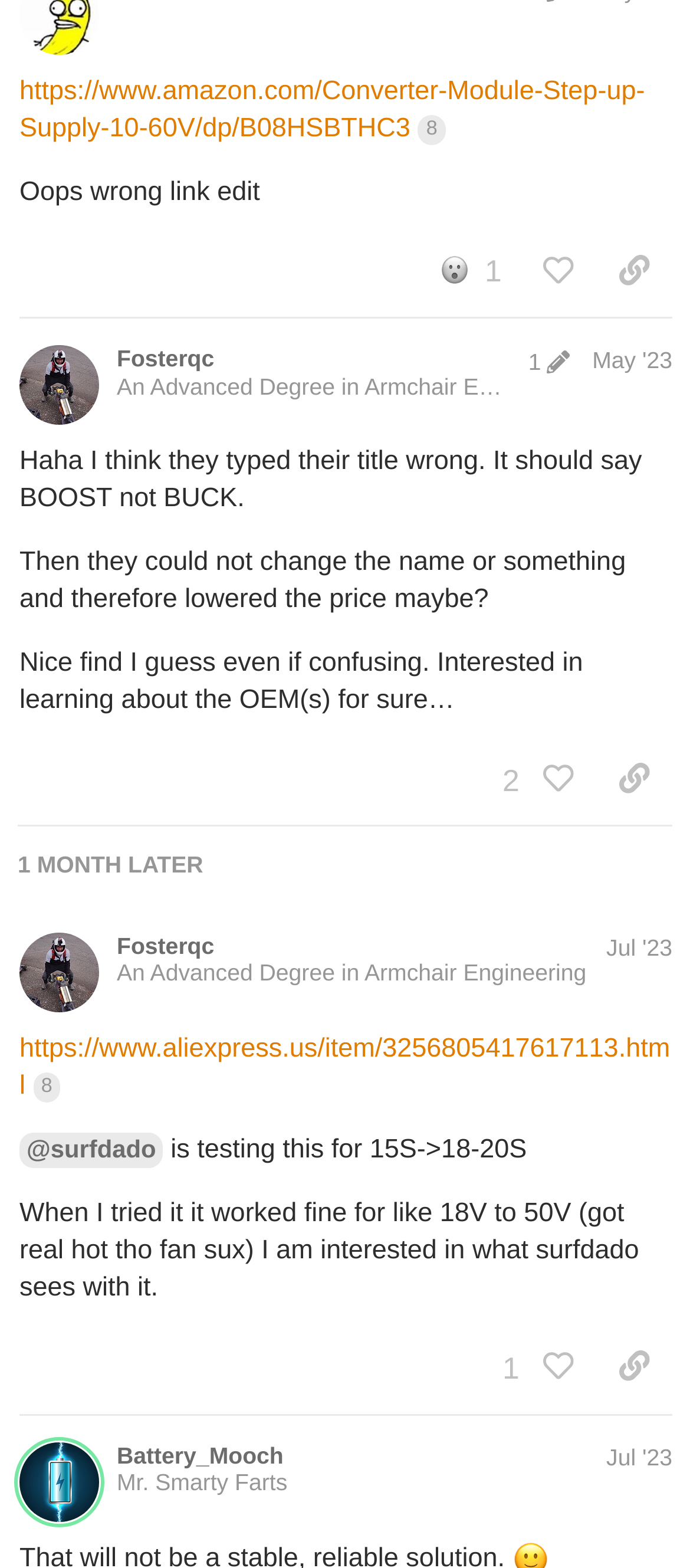What is the topic of the second post?
Give a detailed explanation using the information visible in the image.

I read the text in the second post region and found a mention of 'BOOST not BUCK' and a link to a product page, suggesting that the topic of the post is a BOOST converter.